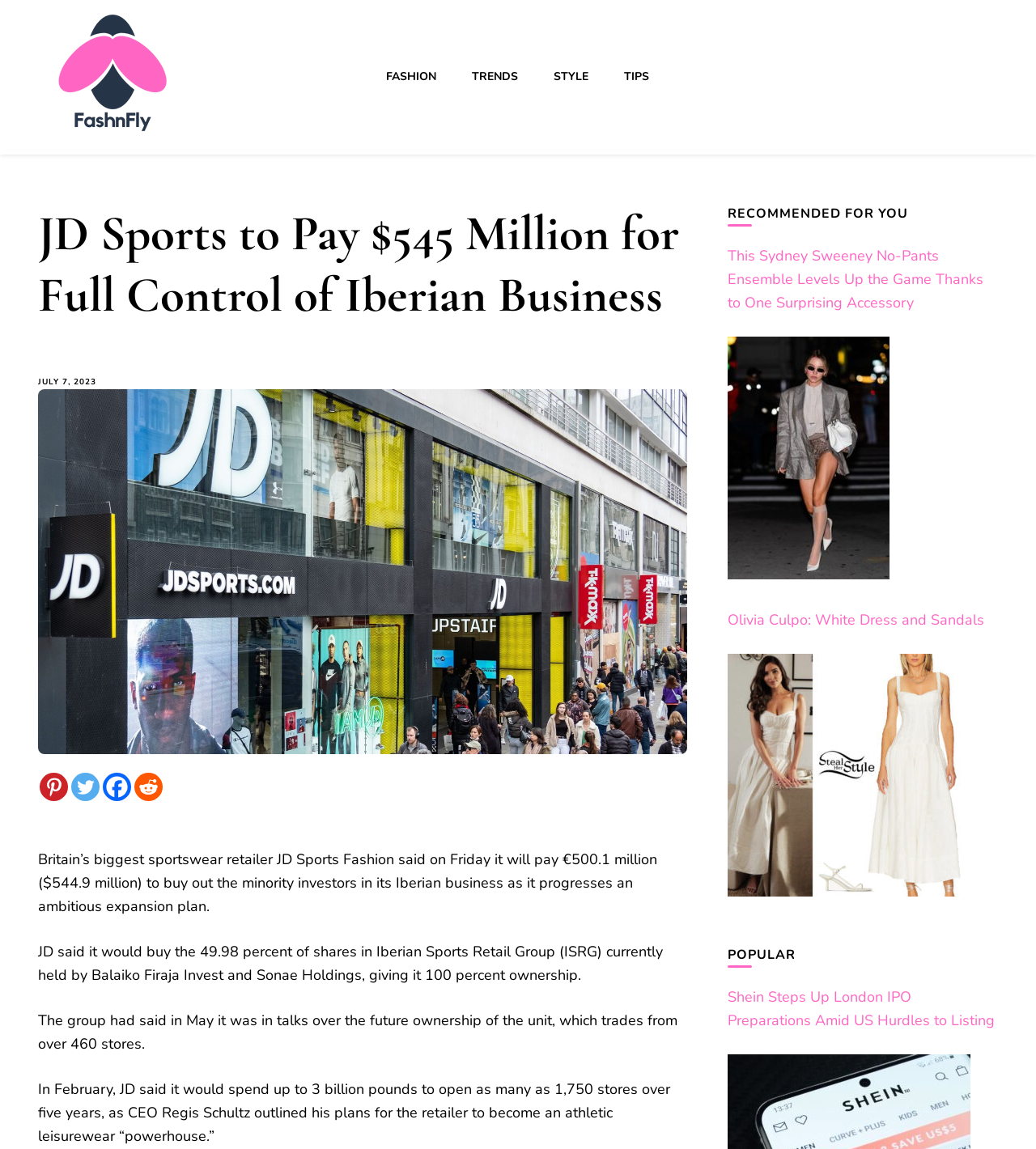Pinpoint the bounding box coordinates of the element that must be clicked to accomplish the following instruction: "Click on Fashnfly". The coordinates should be in the format of four float numbers between 0 and 1, i.e., [left, top, right, bottom].

[0.05, 0.011, 0.167, 0.123]